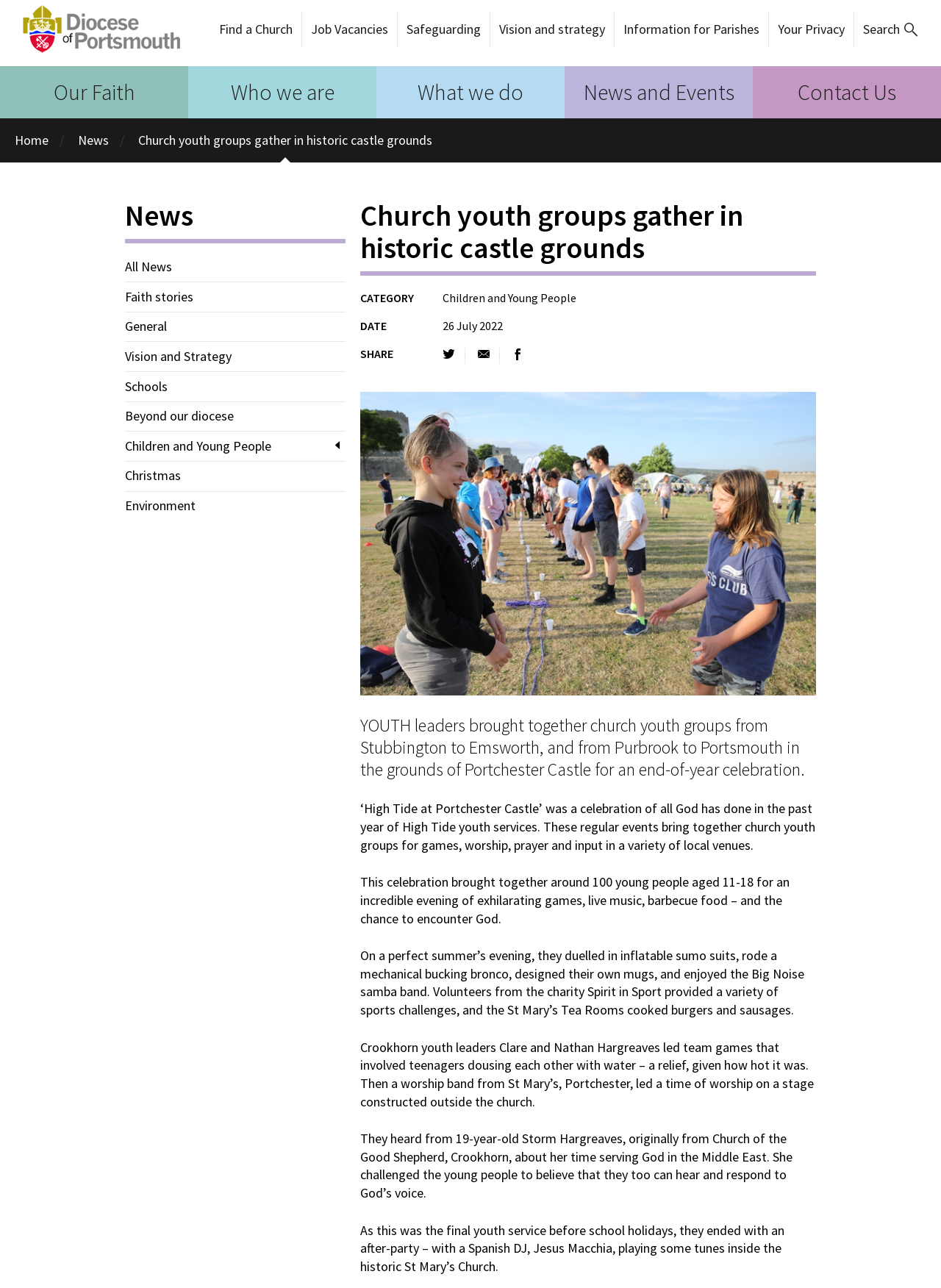Given the element description Guide, identify the bounding box coordinates for the UI element on the webpage screenshot. The format should be (top-left x, top-left y, bottom-right x, bottom-right y), with values between 0 and 1.

None